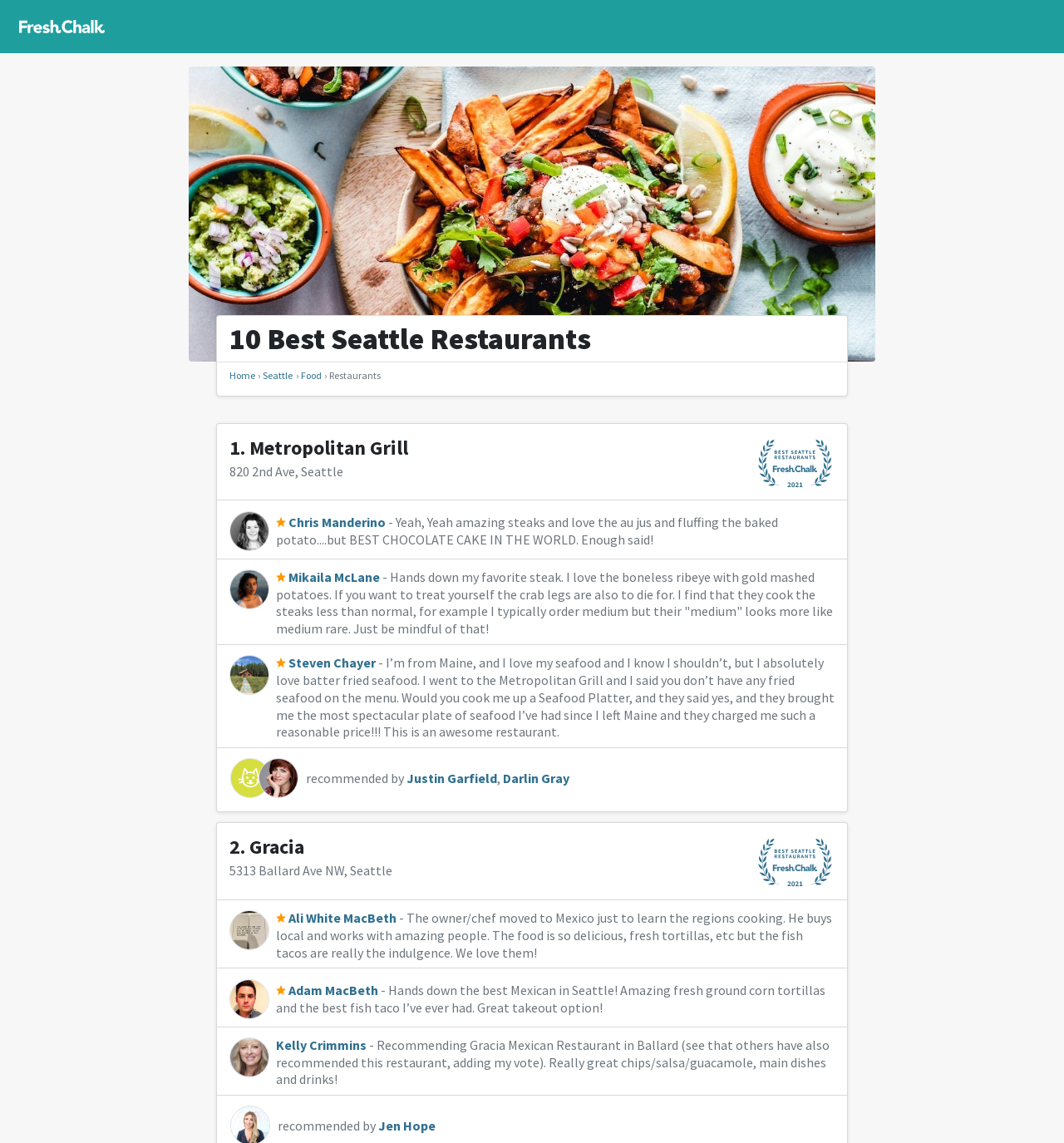What is the cuisine of the second restaurant? From the image, respond with a single word or brief phrase.

Mexican